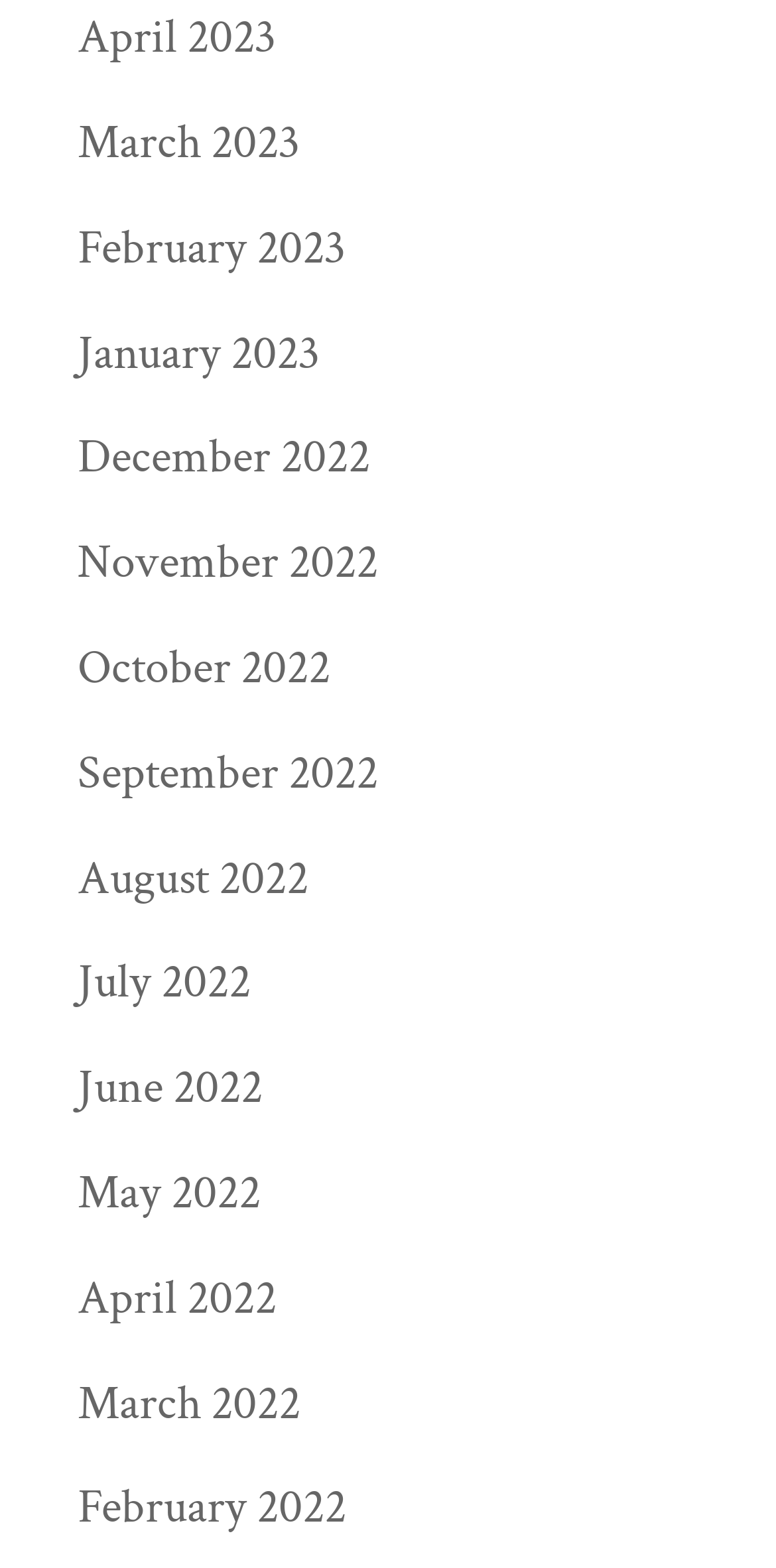What is the earliest month listed?
Look at the image and answer the question with a single word or phrase.

February 2022